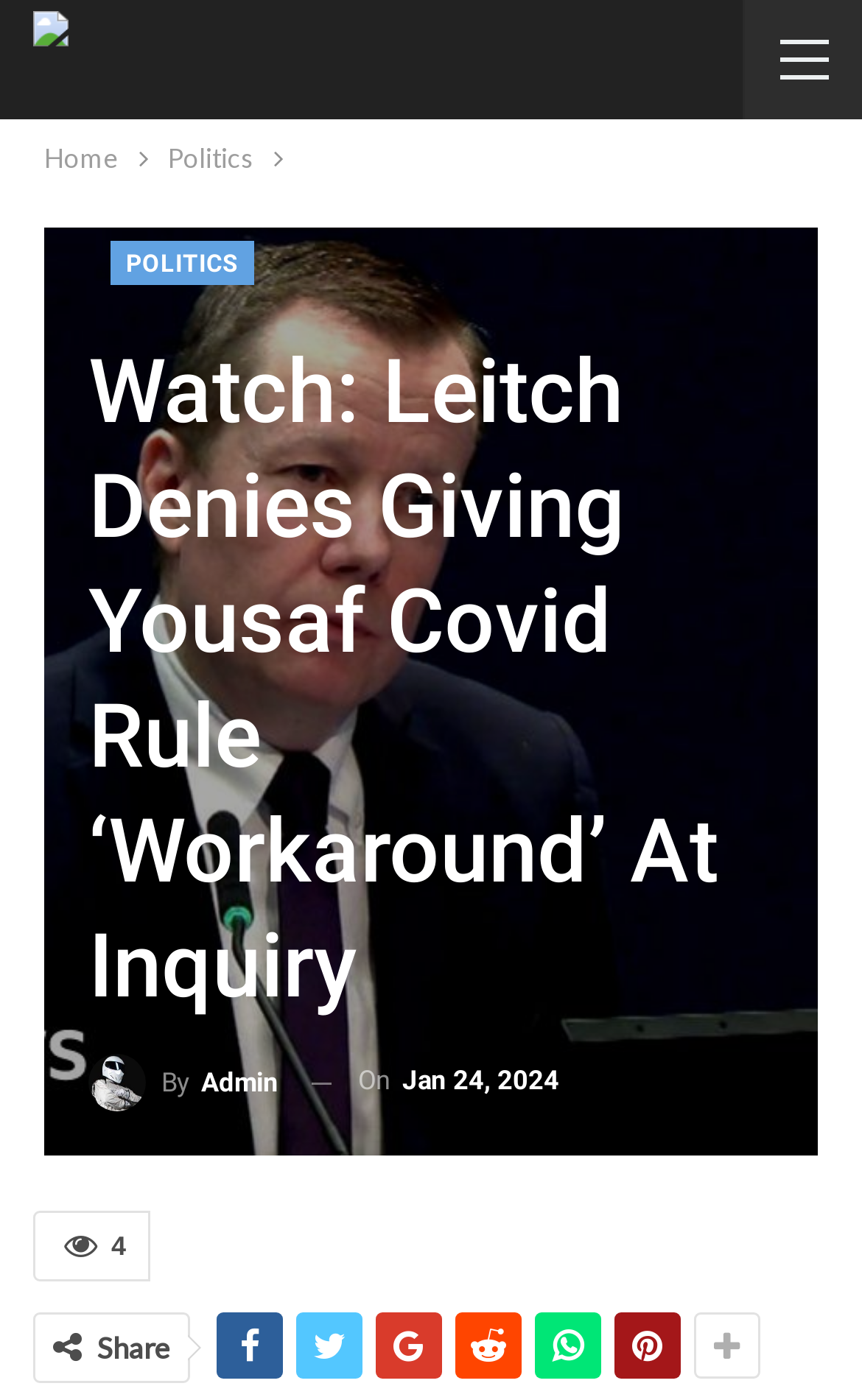Generate the text of the webpage's primary heading.

Watch: Leitch Denies Giving Yousaf Covid Rule ‘Workaround’ At Inquiry